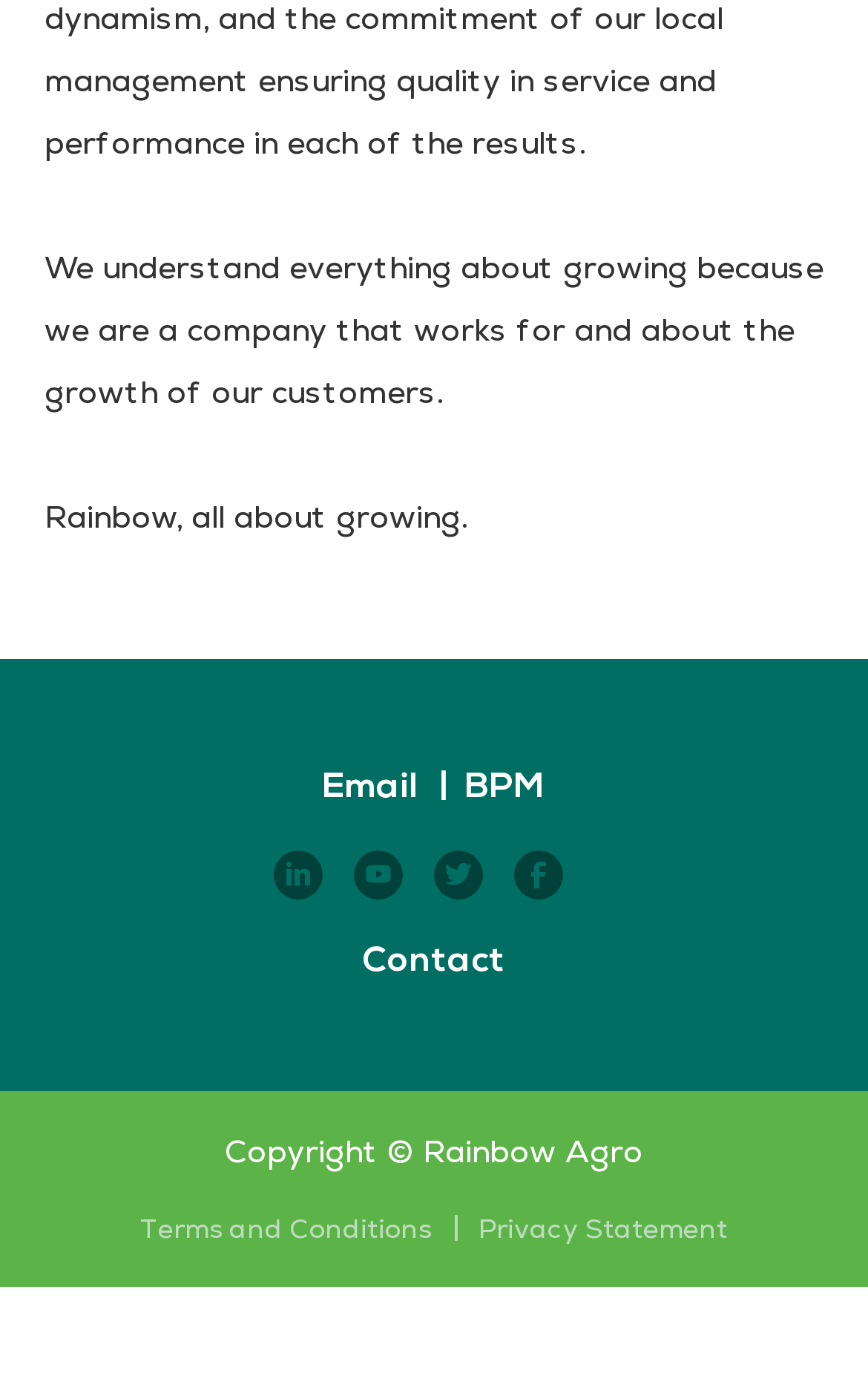Identify the bounding box for the UI element specified in this description: "Privacy Statement". The coordinates must be four float numbers between 0 and 1, formatted as [left, top, right, bottom].

[0.554, 0.941, 0.872, 0.968]